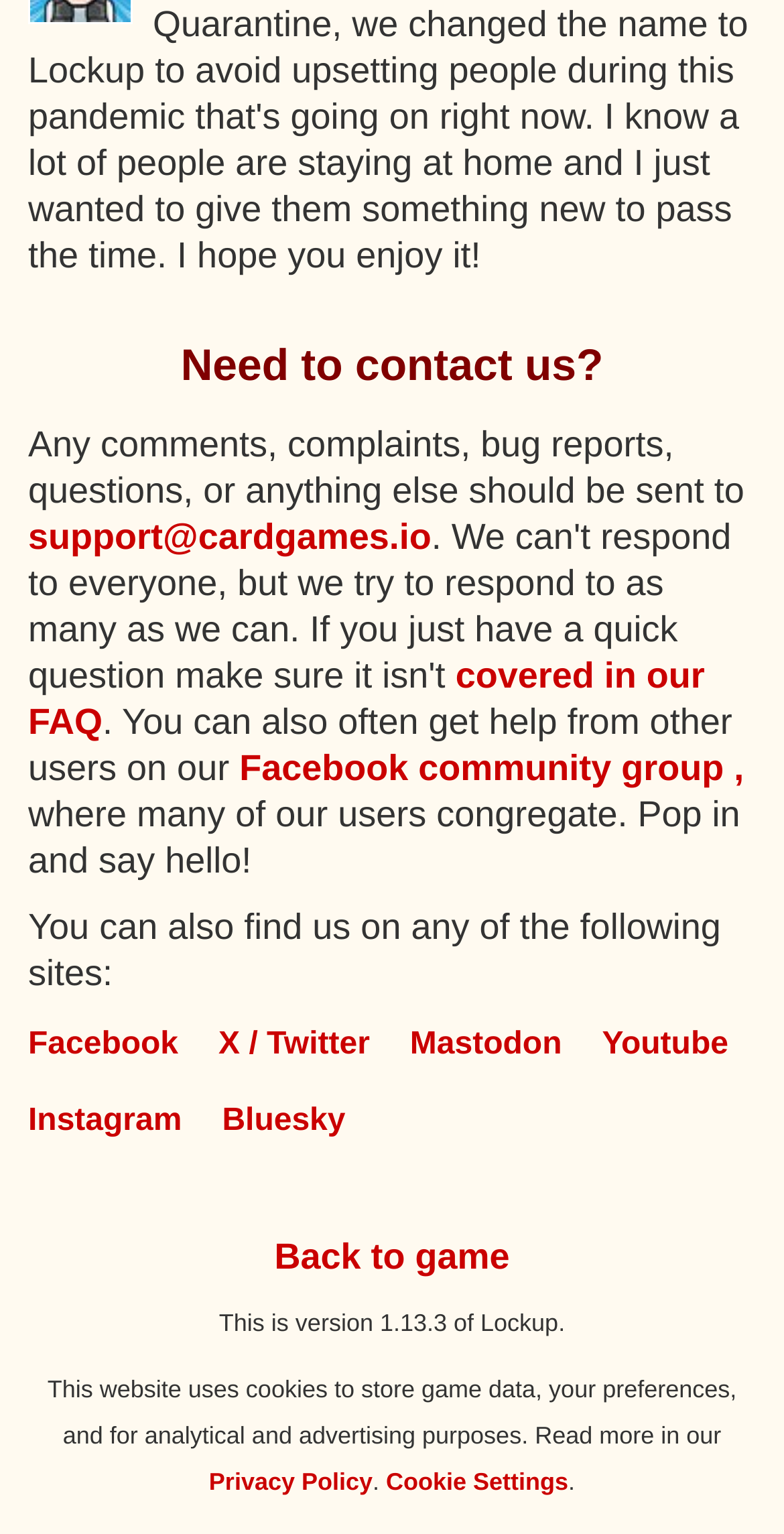Locate the bounding box for the described UI element: "Bluesky". Ensure the coordinates are four float numbers between 0 and 1, formatted as [left, top, right, bottom].

[0.283, 0.72, 0.441, 0.742]